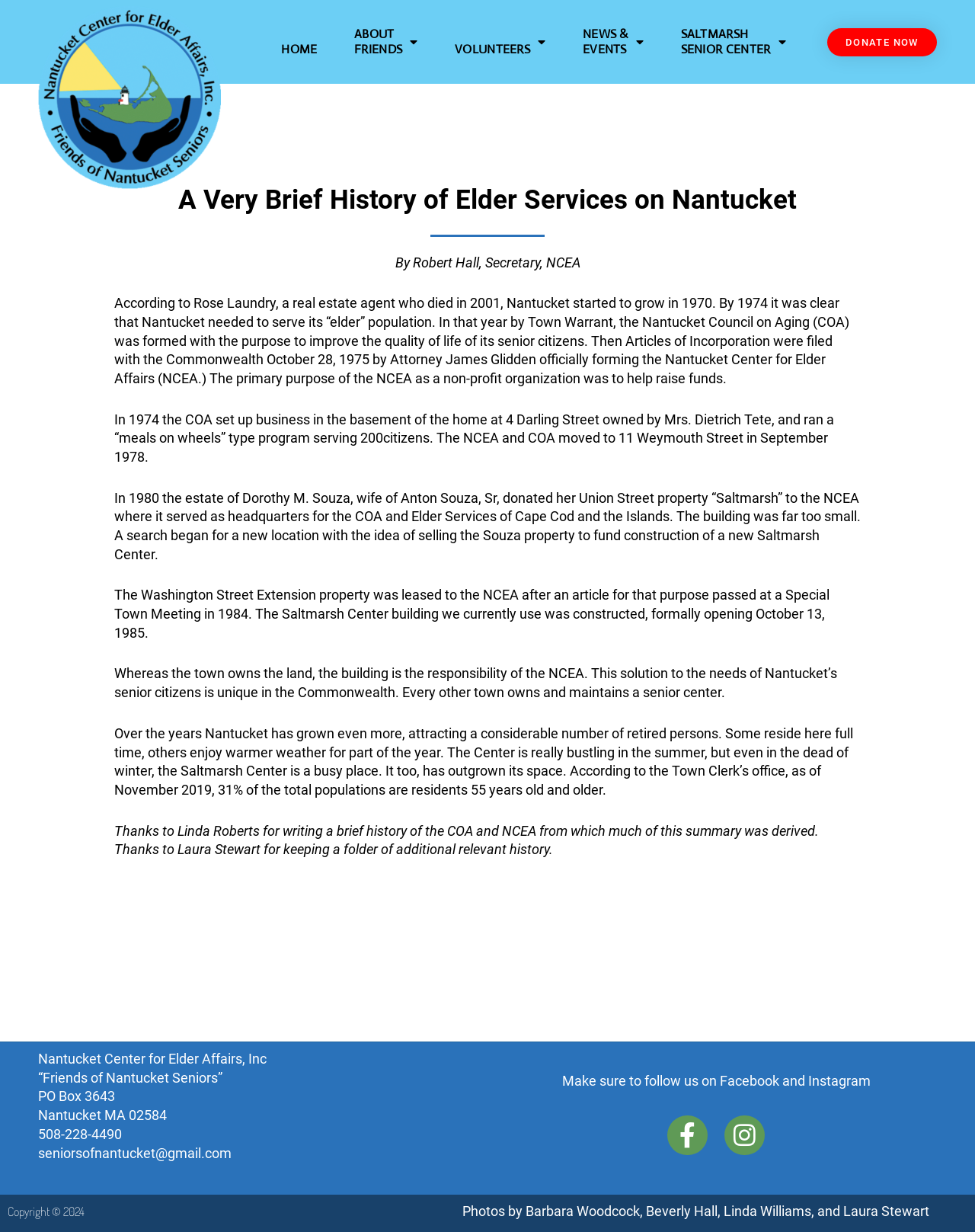Offer a detailed account of what is visible on the webpage.

This webpage is about the history of Friends of Nantucket Seniors. At the top, there is a logo and a link to the organization's name, "Nantucket Center for Elder Affairs, Inc. Friends of Nantucket Seniors". Below this, there is a navigation menu with five links: "HOME", "ABOUT FRIENDS", "VOLUNTEERS", "NEWS & EVENTS", and "SALTMARSH SENIOR CENTER". 

To the right of the navigation menu, there is a "DONATE NOW" button. The main content of the page is an article about the history of elder services on Nantucket, written by Robert Hall, Secretary of NCEA. The article is divided into several paragraphs, describing the formation of the Nantucket Council on Aging (COA) in 1974, the establishment of the Nantucket Center for Elder Affairs (NCEA) in 1975, and the development of the Saltmarsh Senior Center.

At the bottom of the page, there is a footer section with the organization's contact information, including a mailing address, phone number, and email address. There are also links to the organization's Facebook and Instagram pages, as well as a copyright notice and photo credits.